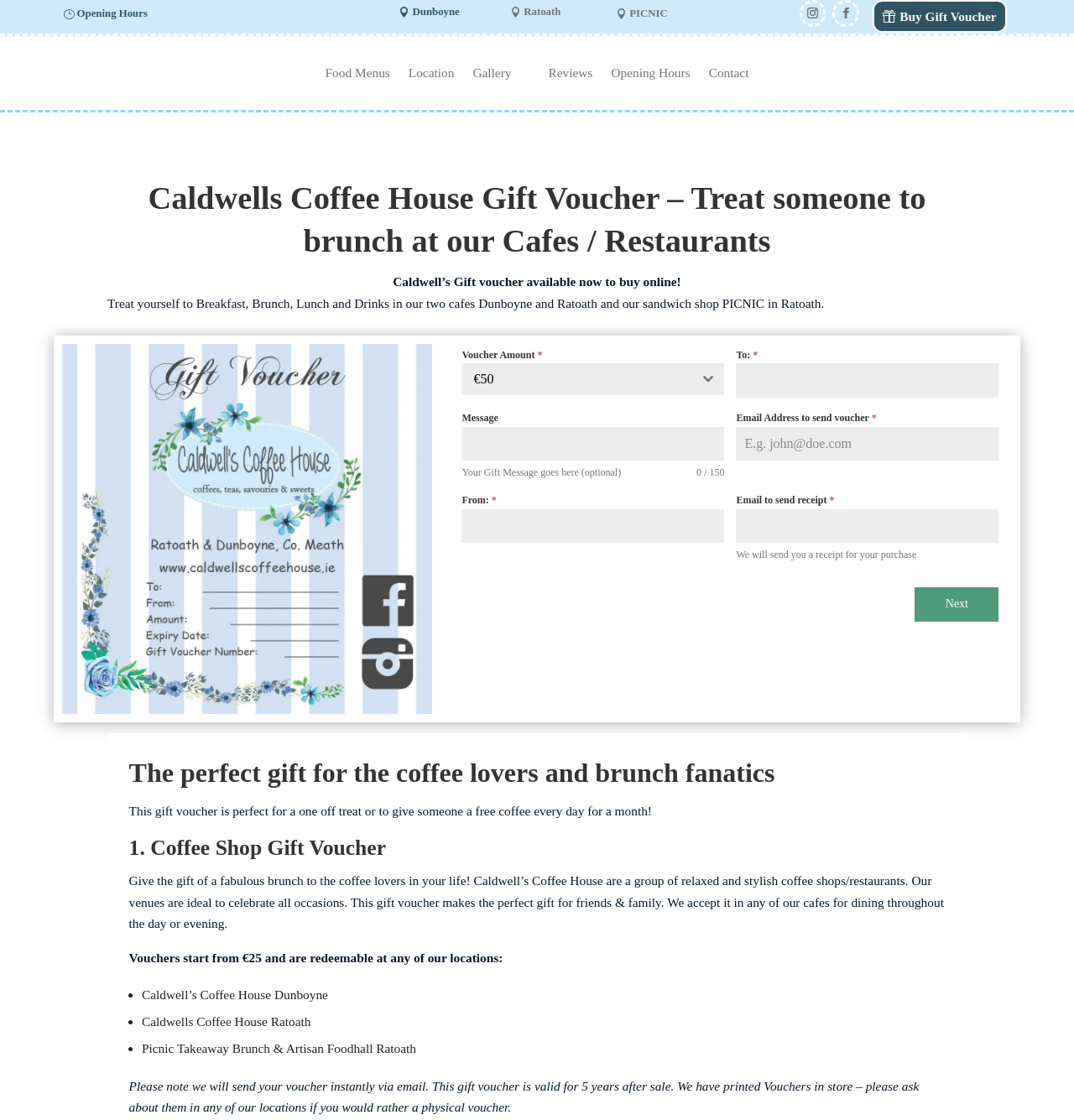Provide a brief response to the question below using one word or phrase:
What is the purpose of the 'Email to send receipt' field?

To send a receipt for the purchase